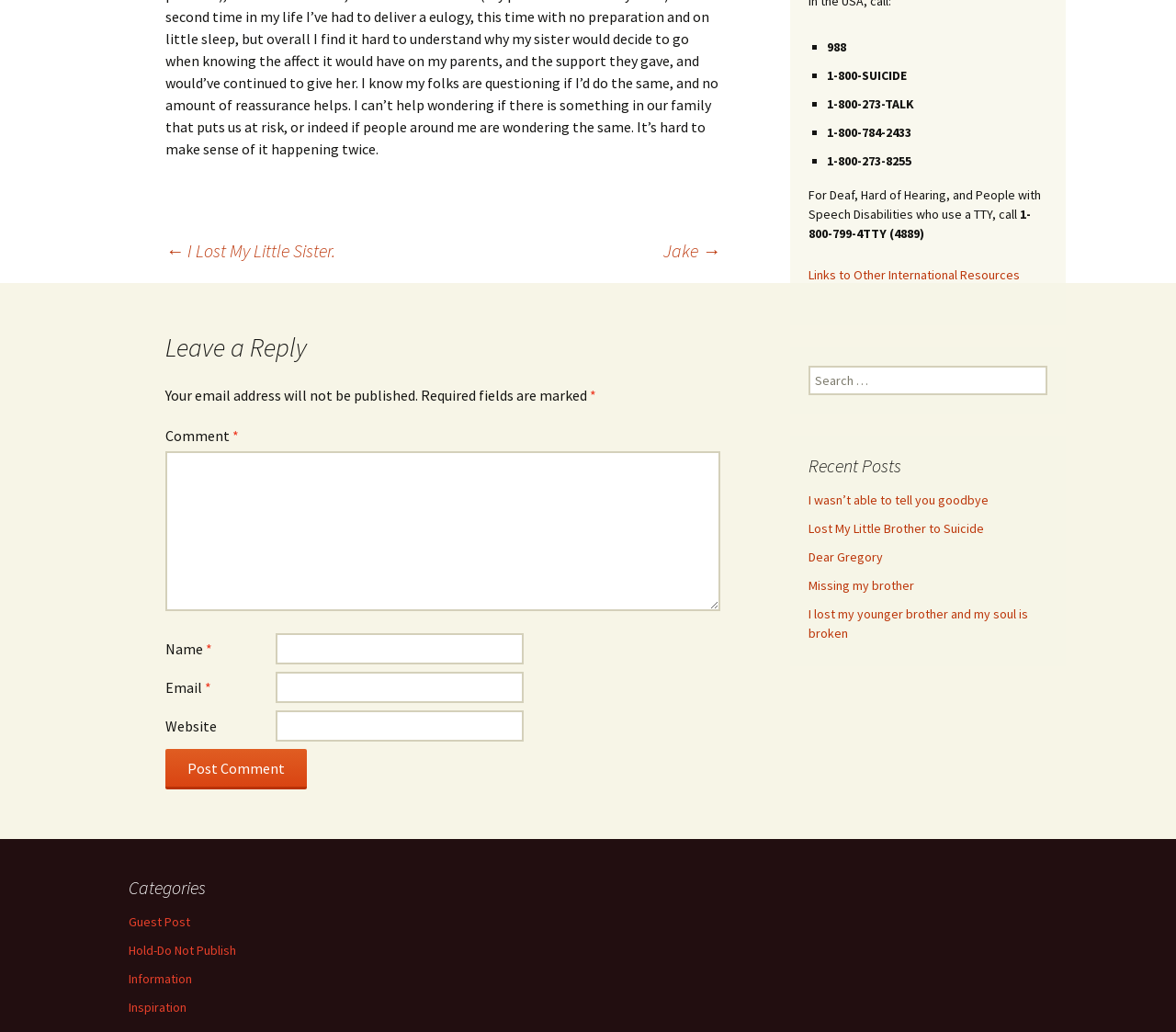Please specify the bounding box coordinates in the format (top-left x, top-left y, bottom-right x, bottom-right y), with all values as floating point numbers between 0 and 1. Identify the bounding box of the UI element described by: Inspiration

[0.109, 0.968, 0.159, 0.984]